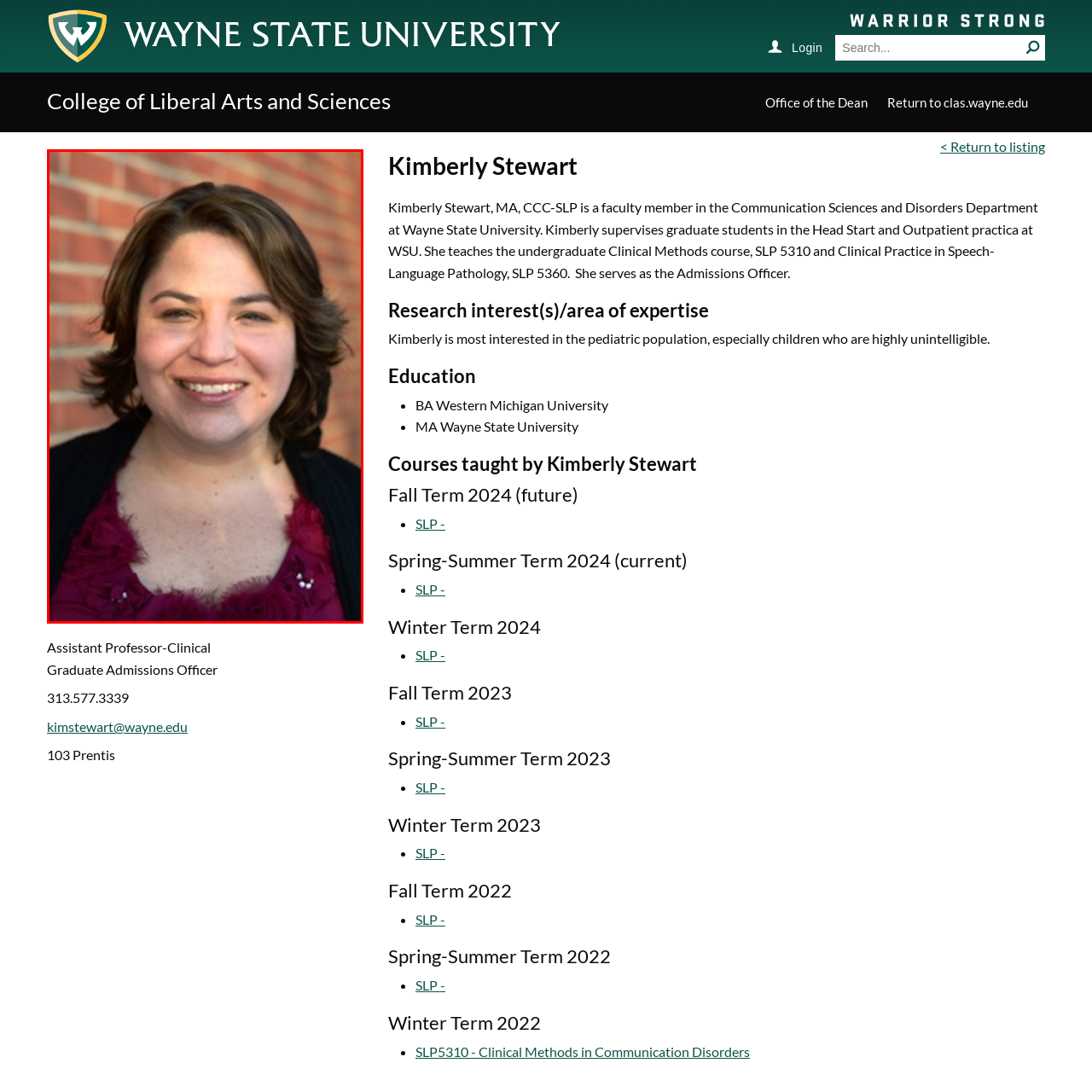Explain in detail what is happening within the highlighted red bounding box in the image.

This image features Kimberly Stewart, an Assistant Professor-Clinical and Graduate Admissions Officer at Wayne State University in the College of Liberal Arts and Sciences. She is depicted smiling warmly at the camera, with a backdrop of a brick wall that adds a touch of warmth and texture to the composition. Kimberly is dressed in a dark jacket, and her top is adorned with floral details, which contribute to a professional yet approachable appearance. As a faculty member in the Communication Sciences and Disorders Department, she is dedicated to supervising graduate students and teaching foundational courses in speech-language pathology.